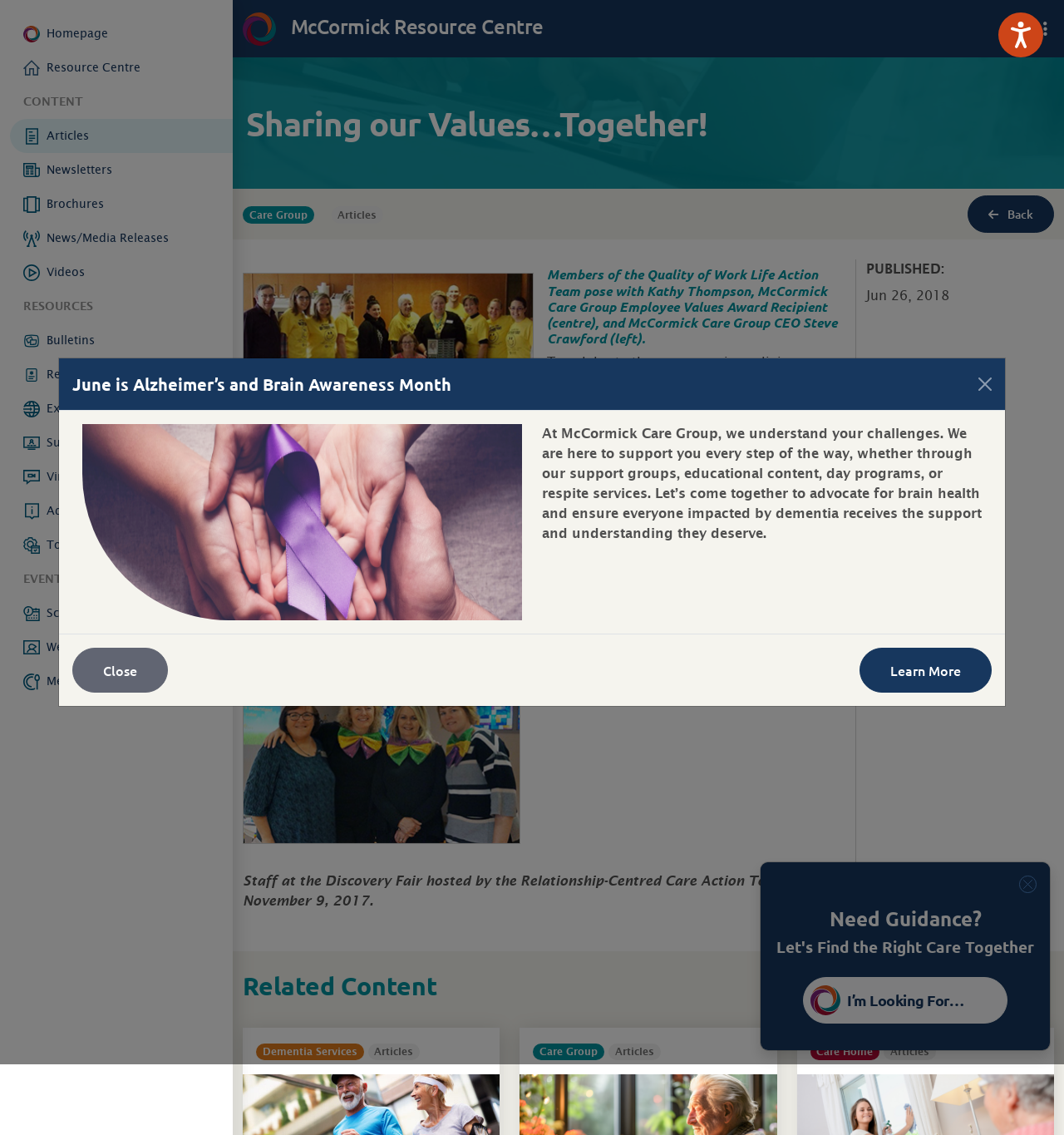What is the purpose of the Quality of Work Life Action Team?
We need a detailed and meticulous answer to the question.

The purpose of the Quality of Work Life Action Team can be inferred from the article section, where it is mentioned that the team established the McCormick Care Group Employee Values Award to recognize employees who exemplify true compassion, accountability, respect, excellence, and collaboration in their day-to-day work.